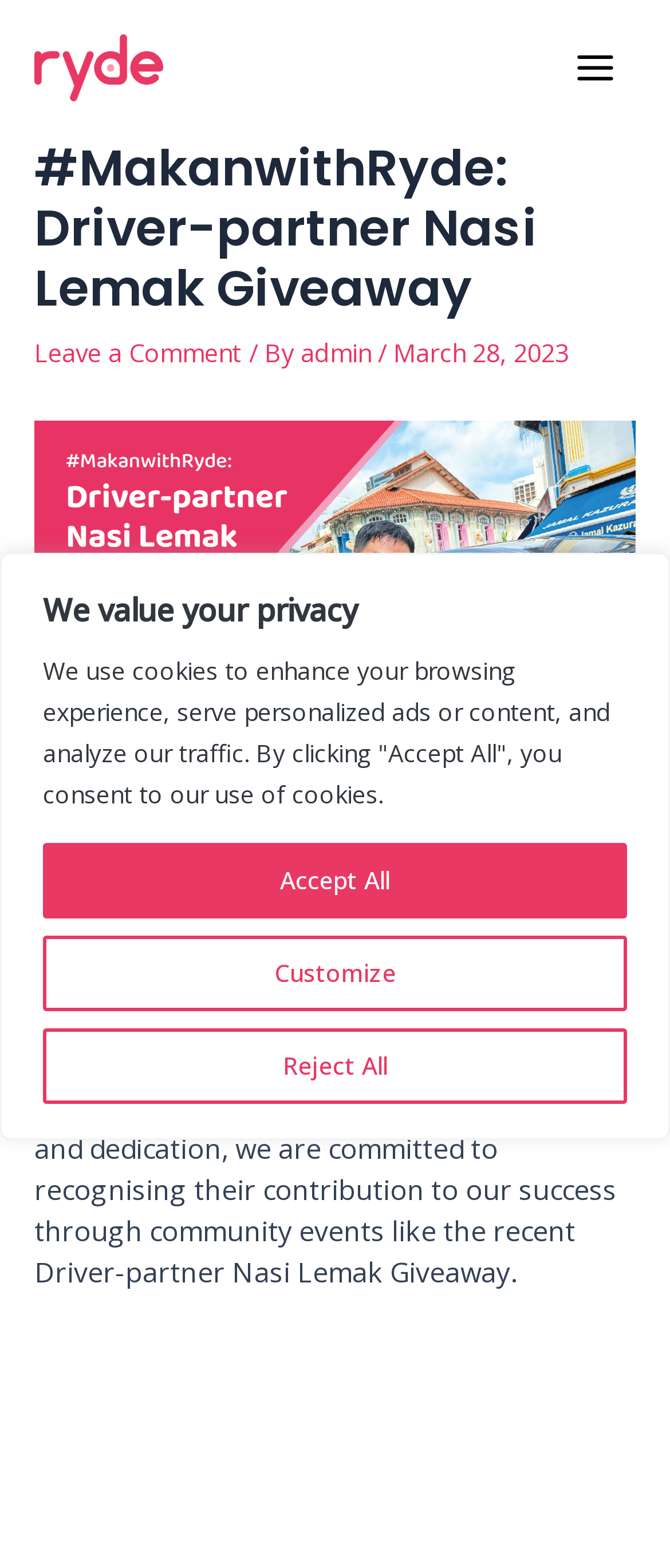Describe every aspect of the webpage in a detailed manner.

The webpage appears to be a blog post or article from Ryde, a carpooling app. At the top left, there is a logo of Ryde, accompanied by a link to the app's main page. Below the logo, there is a main menu button on the top right.

The main content of the page is divided into sections. The first section has a heading that reads "#MakanwithRyde: Driver-partner Nasi Lemak Giveaway". Below the heading, there are links to leave a comment, the author's name, and the date of the post, which is March 28, 2023.

The next section features a large image related to the Nasi Lemak Giveaway, which is a corporate social responsibility event. Below the image, there are two paragraphs of text that describe Ryde's commitment to creating value for its users and recognizing the contributions of its driver-partners through community events like the giveaway.

At the bottom of the page, there is a section related to cookies and privacy. It includes a static text that explains how Ryde uses cookies to enhance the browsing experience, serve personalized ads, and analyze traffic. There are three buttons: "Customize", "Reject All", and "Accept All", which allow users to manage their cookie preferences.

Overall, the webpage has a clean and organized layout, with clear headings and concise text that describes the content of the page.